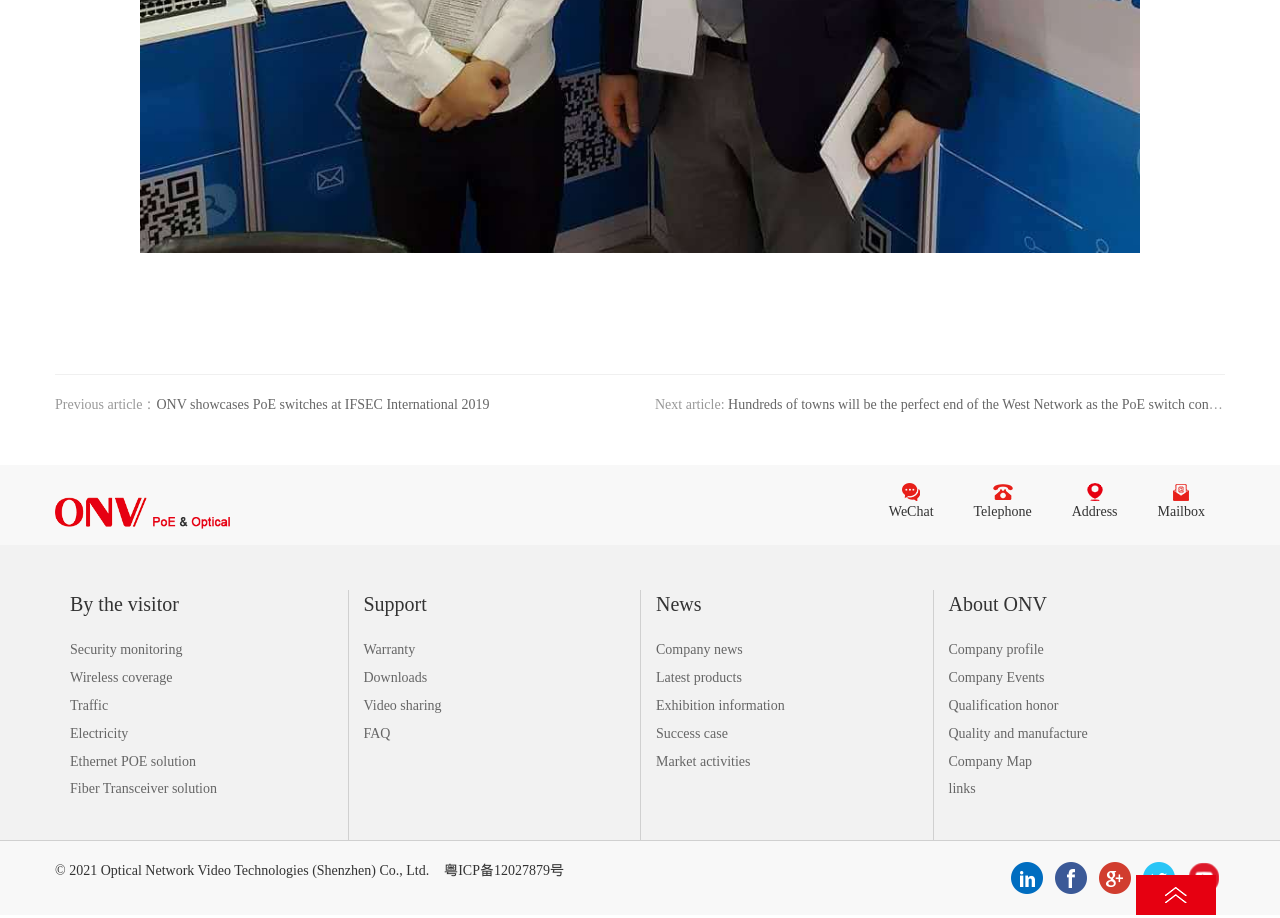Please specify the bounding box coordinates of the region to click in order to perform the following instruction: "View the company map".

[0.741, 0.819, 0.806, 0.841]